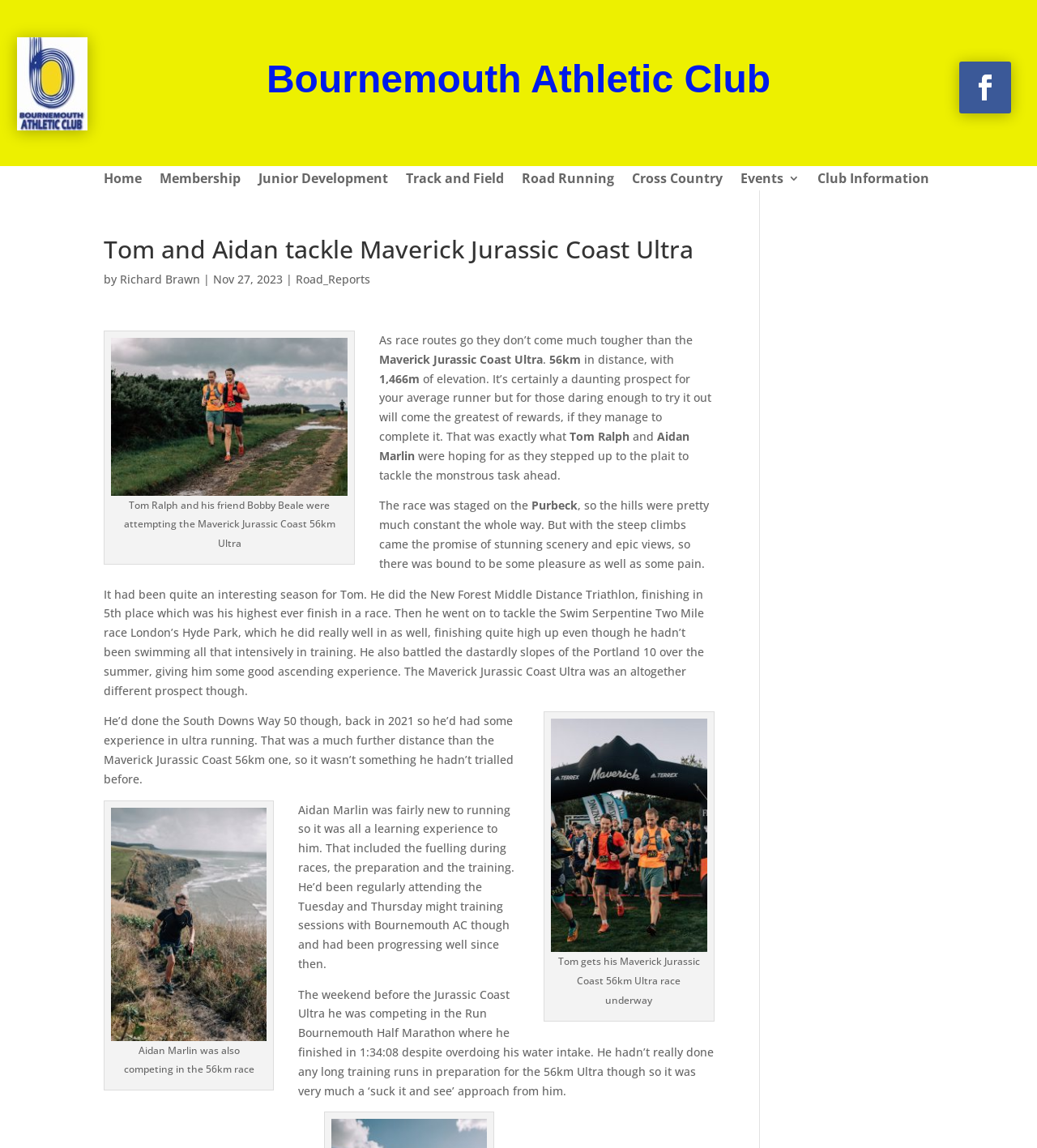Find the bounding box coordinates for the area that should be clicked to accomplish the instruction: "Click the link to Road Reports".

[0.285, 0.237, 0.357, 0.25]